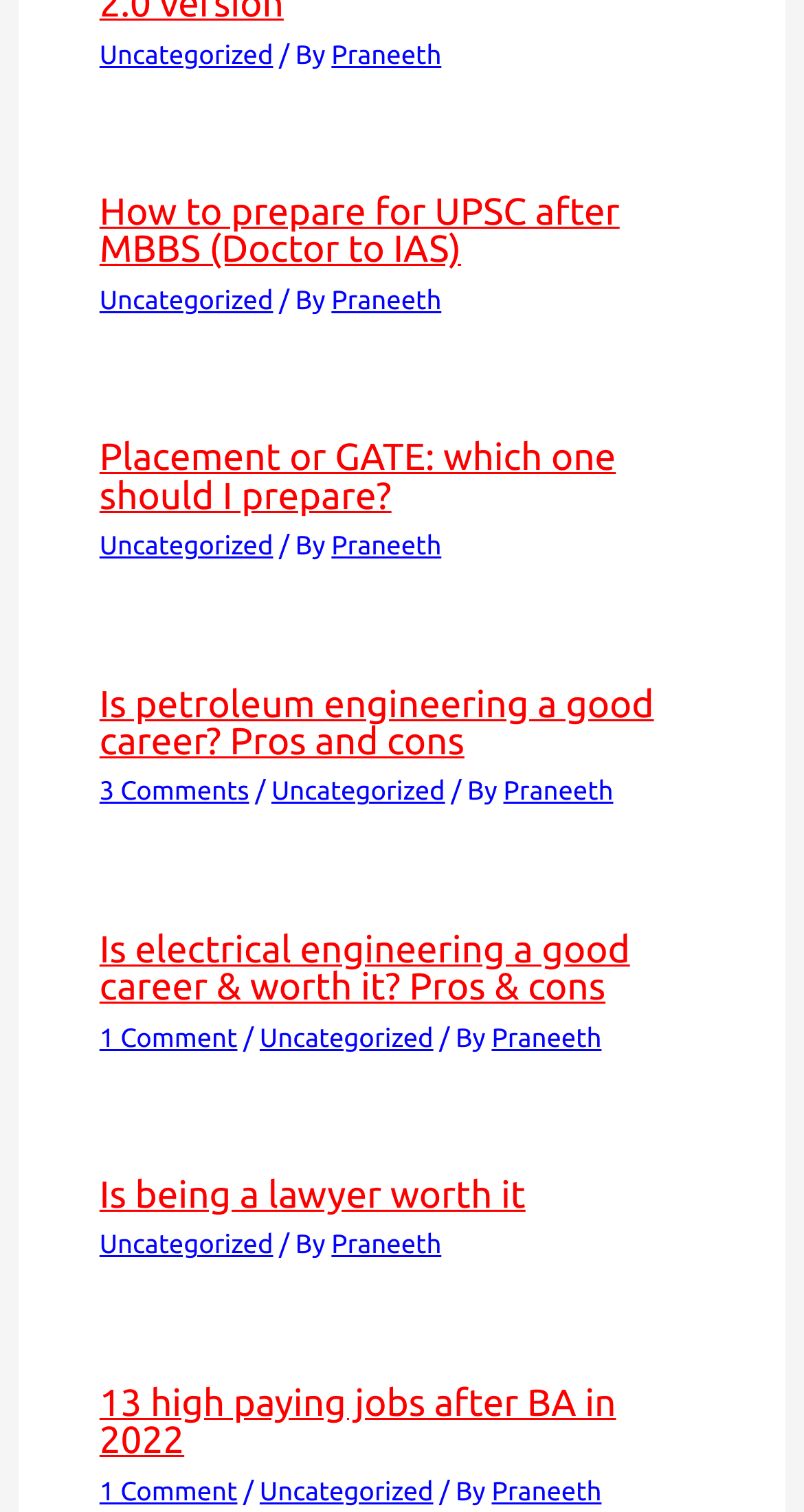Find the bounding box coordinates of the element's region that should be clicked in order to follow the given instruction: "View the 'Placement or GATE: which one should I prepare?' article". The coordinates should consist of four float numbers between 0 and 1, i.e., [left, top, right, bottom].

[0.124, 0.289, 0.766, 0.342]